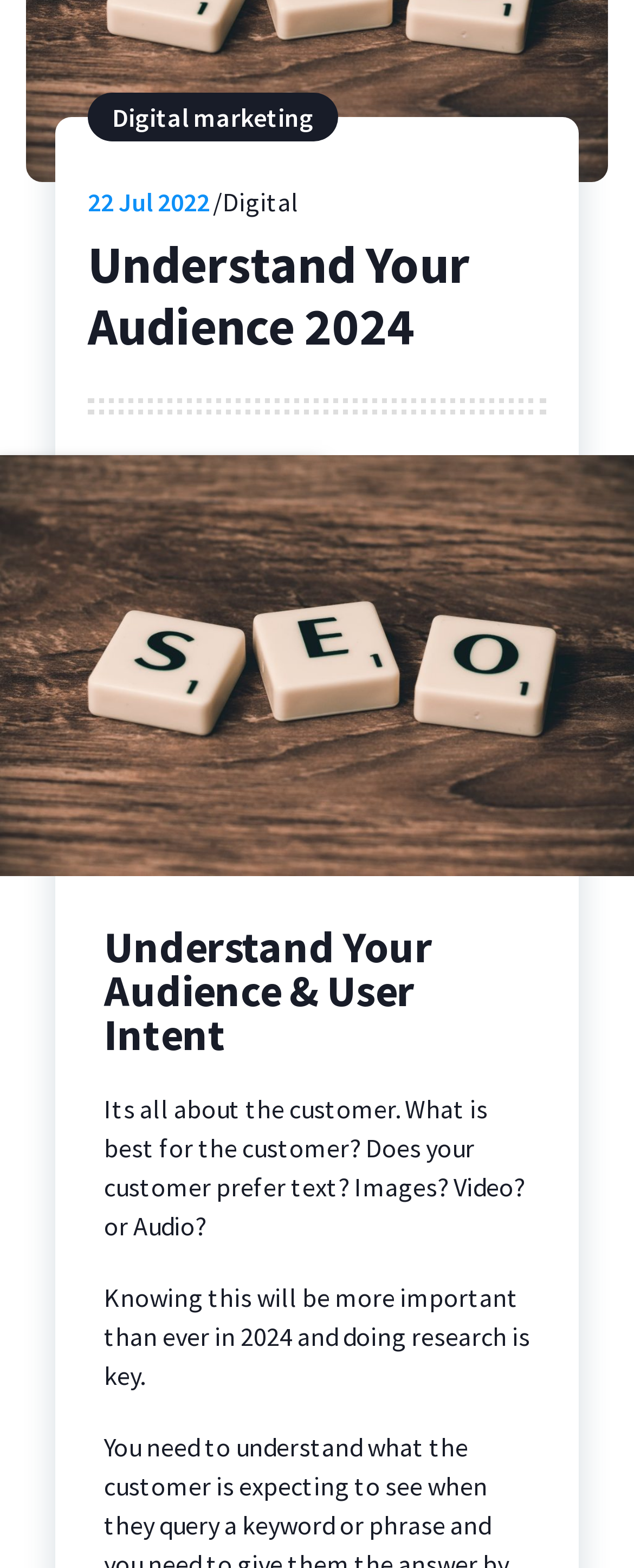From the webpage screenshot, predict the bounding box coordinates (top-left x, top-left y, bottom-right x, bottom-right y) for the UI element described here: Digital marketing

[0.177, 0.064, 0.495, 0.085]